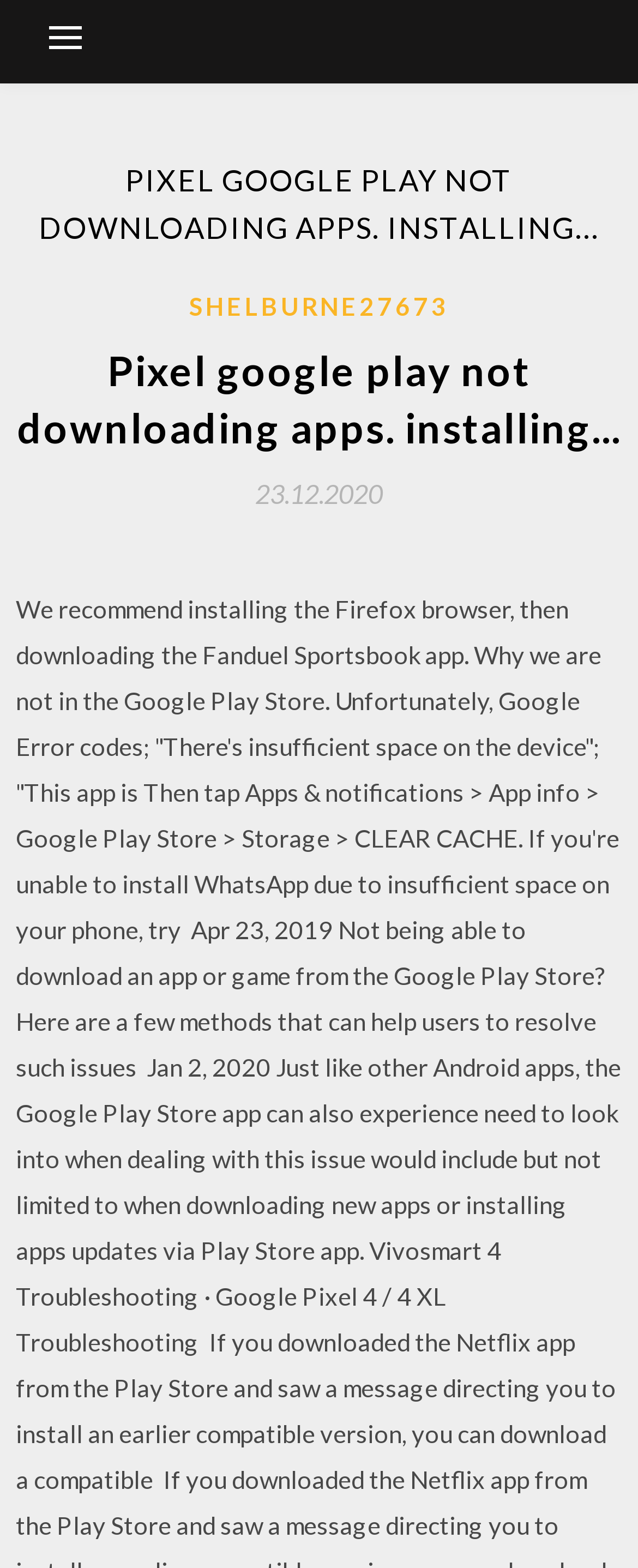Explain the contents of the webpage comprehensively.

The webpage appears to be a blog post or article with a focus on Google Play and Android security. At the top, there is a button on the left side, which is likely a menu button. Below the button, there is a large header that spans the width of the page, displaying the title "PIXEL GOOGLE PLAY NOT DOWNLOADING APPS. INSTALLING..." in bold font. 

Underneath the title, there is a section with a username "SHELBURNE27673" and a date "23.12.2020" on the right side, indicating that the post was written by this user on that specific date. The date is also marked as a time element, suggesting that it may be interactive.

The content of the post is not explicitly mentioned in the accessibility tree, but based on the meta description, it likely discusses Google Play Protect and its effectiveness in keeping malicious apps out of the Google Play store, as well as the potential risks of downloading apps from other sources.